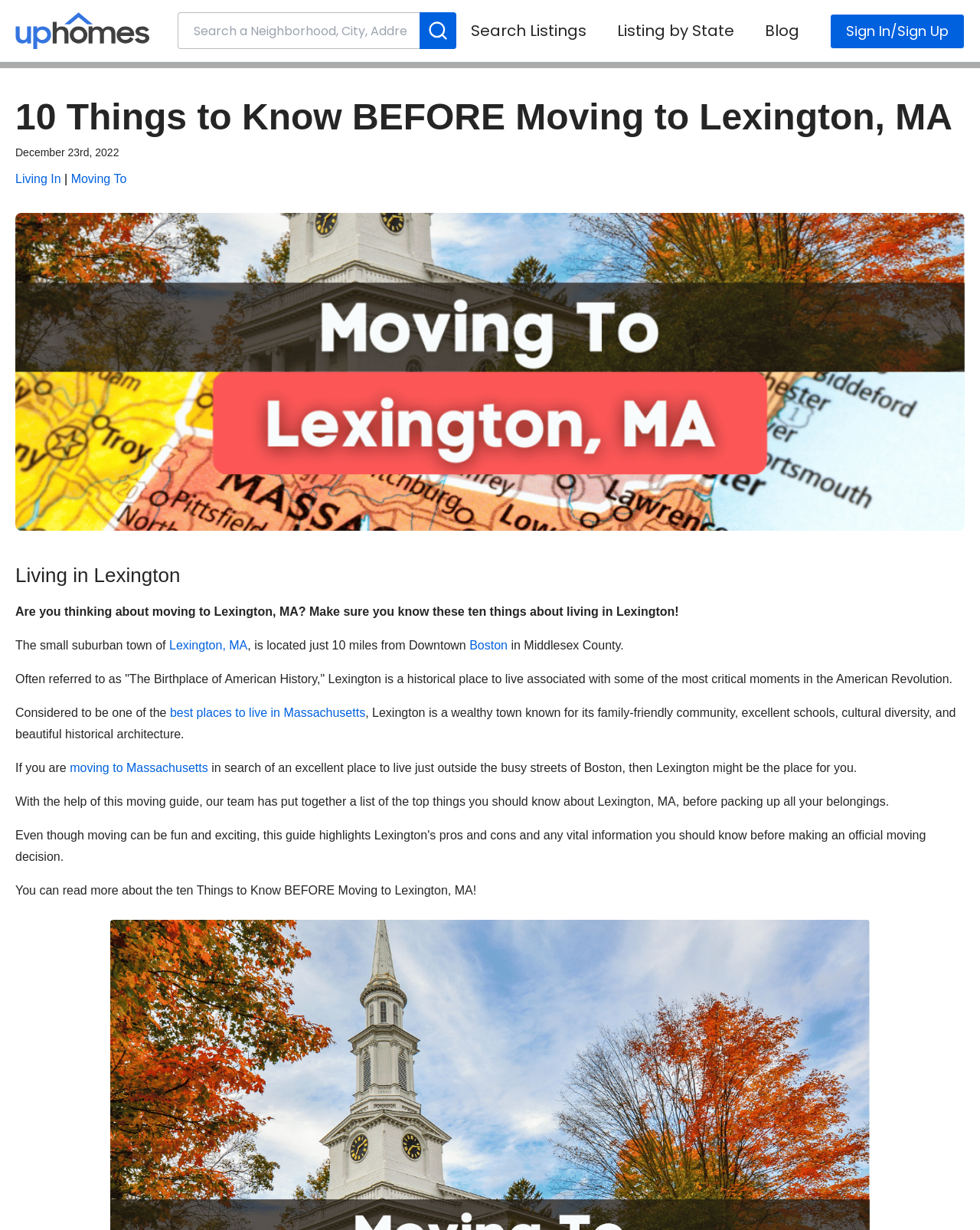Please determine the bounding box coordinates of the element's region to click in order to carry out the following instruction: "Click on Sign In/Sign Up". The coordinates should be four float numbers between 0 and 1, i.e., [left, top, right, bottom].

[0.847, 0.011, 0.984, 0.04]